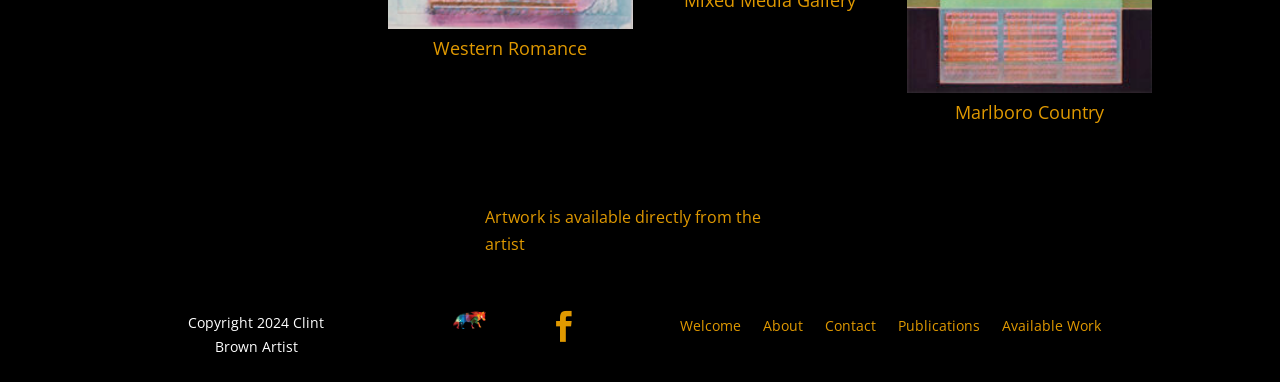What is the purpose of the link 'Artwork is available directly from the artist 5'?
Analyze the image and provide a thorough answer to the question.

The link 'Artwork is available directly from the artist 5' suggests that the artwork can be purchased directly from the artist, implying that the link is for purchasing or inquiring about the artwork.